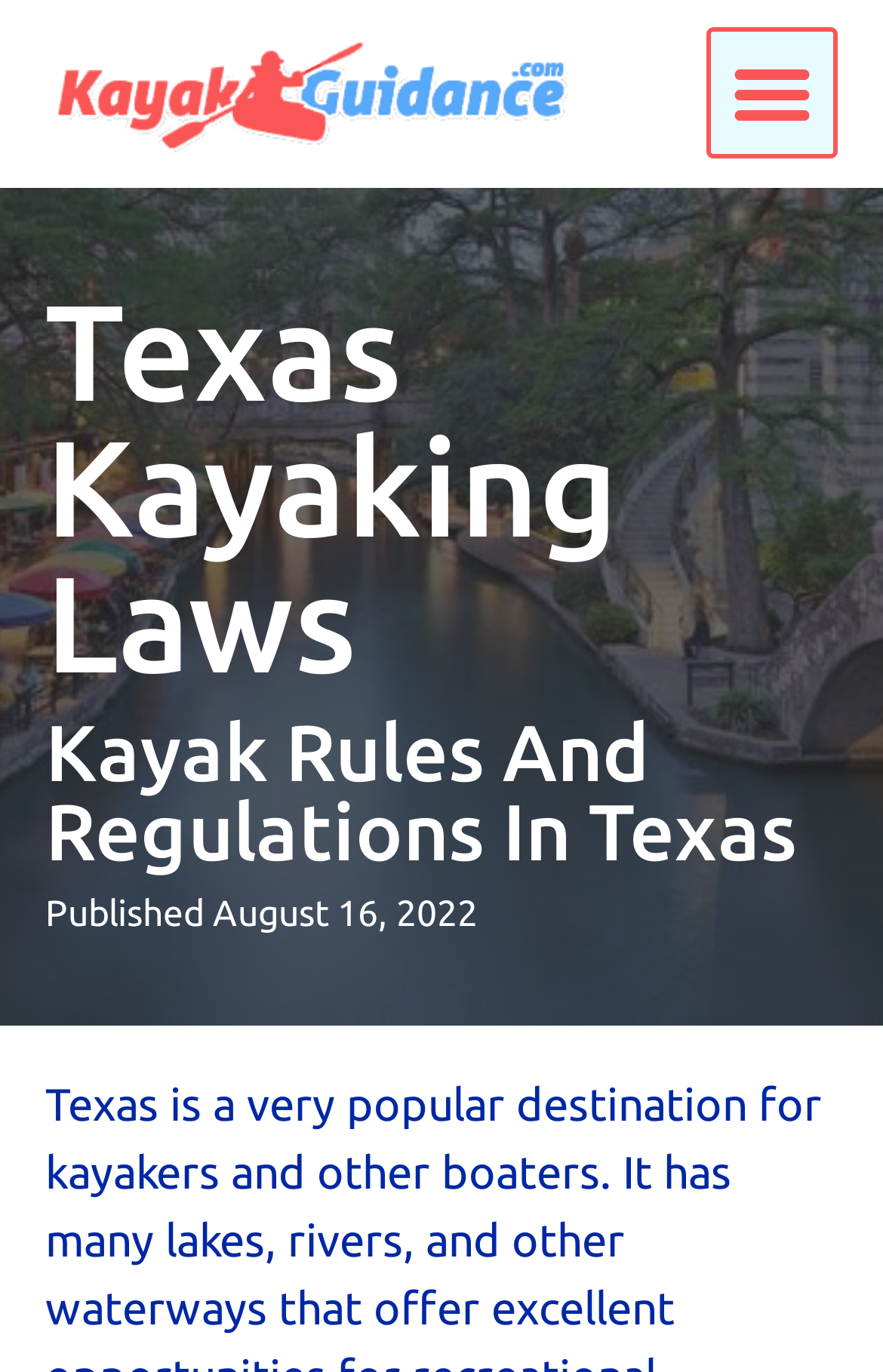From the element description: "Menu", extract the bounding box coordinates of the UI element. The coordinates should be expressed as four float numbers between 0 and 1, in the order [left, top, right, bottom].

[0.8, 0.02, 0.949, 0.116]